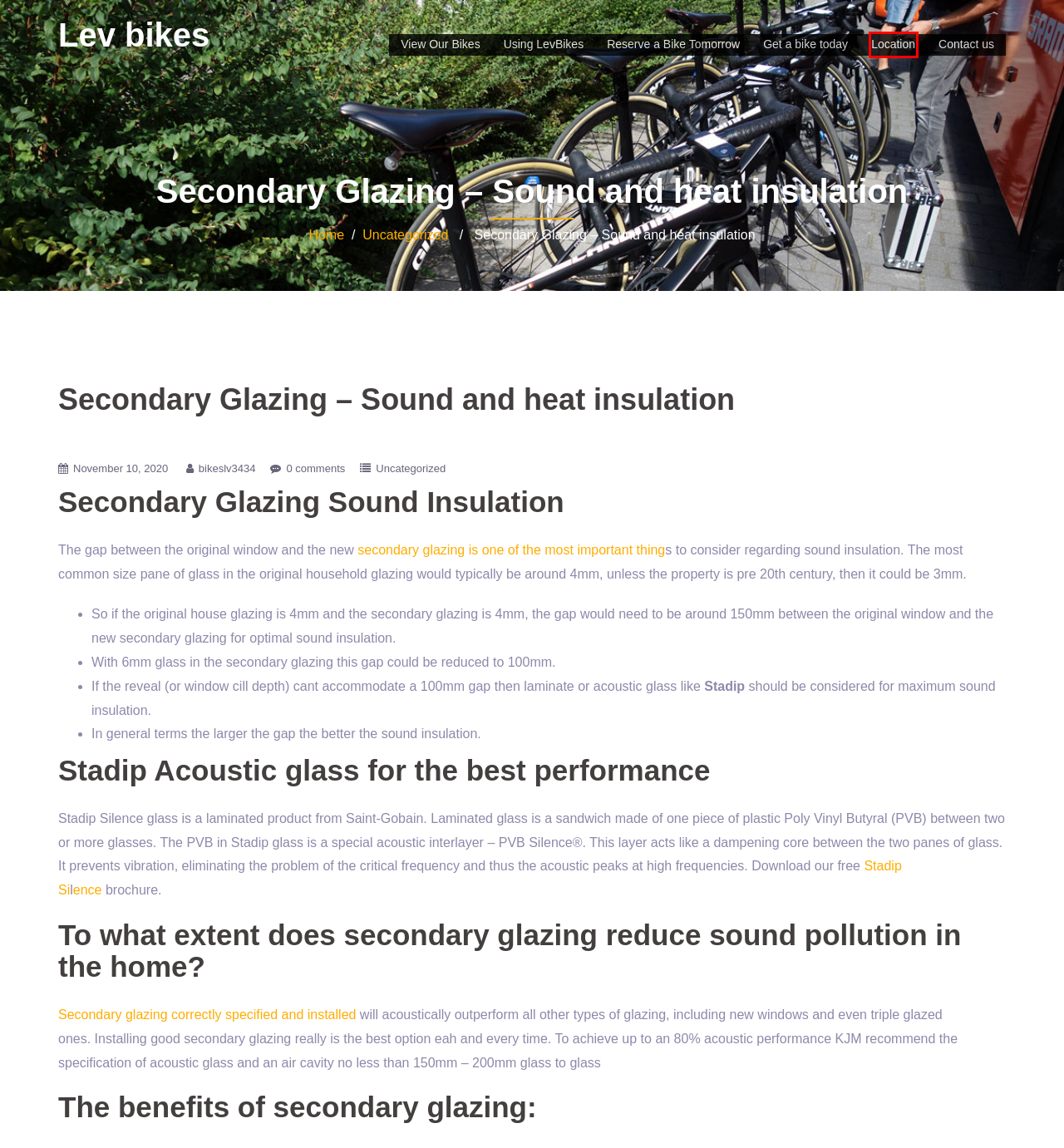Observe the screenshot of a webpage with a red bounding box around an element. Identify the webpage description that best fits the new page after the element inside the bounding box is clicked. The candidates are:
A. Location – Lev bikes
B. Get a bike today – Lev bikes
C. Lev bikes
D. bikeslv3434 – Lev bikes
E. Contact us – Lev bikes
F. Uncategorized – Lev bikes
G. Best Double Glazing Doors , Windows and Conservatories - Double Glazing Leeds
H. Using LevBikes – Lev bikes

A